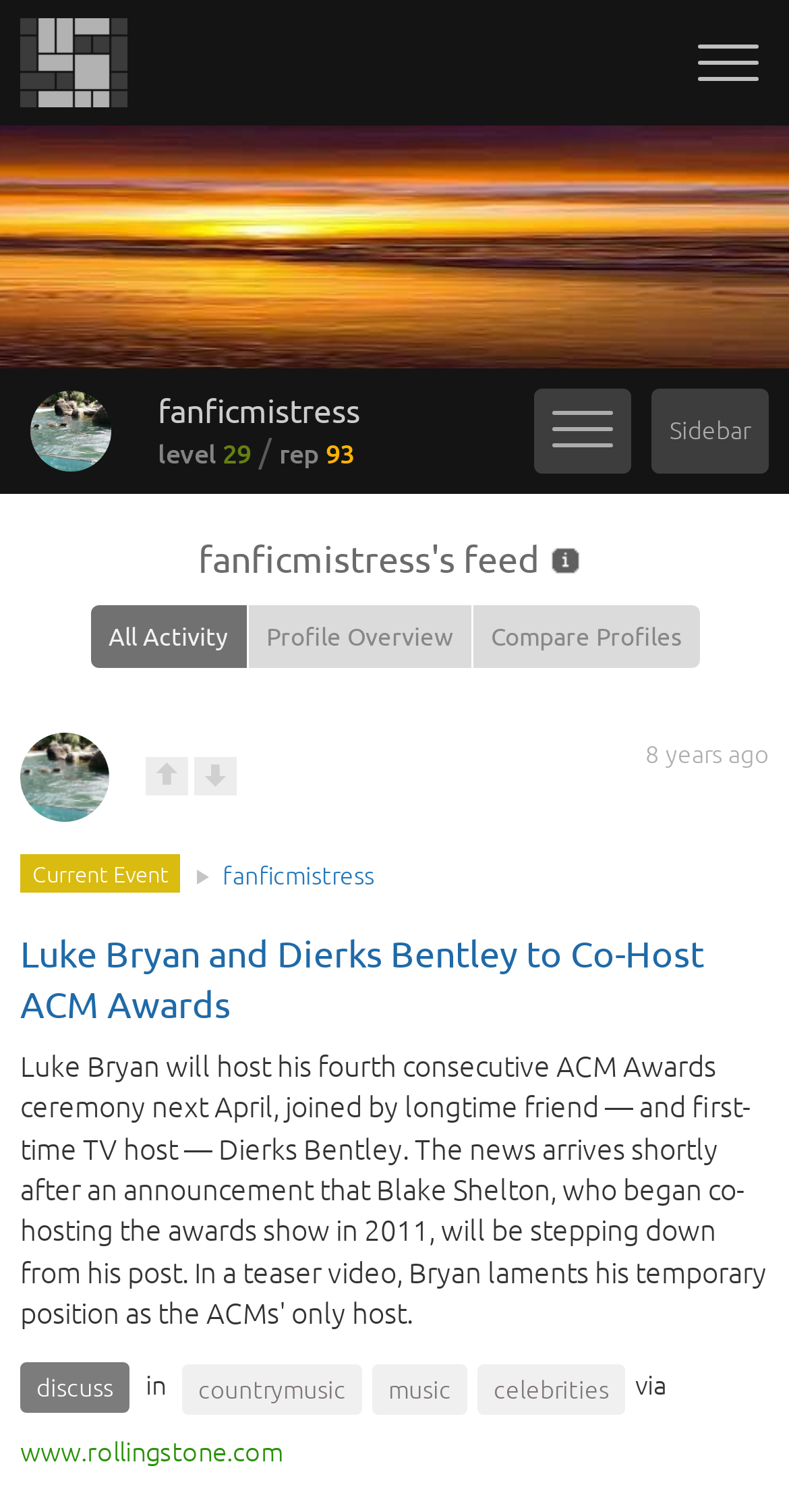Please identify the bounding box coordinates of the element I need to click to follow this instruction: "Read the article about Luke Bryan and Dierks Bentley".

[0.026, 0.616, 0.892, 0.677]